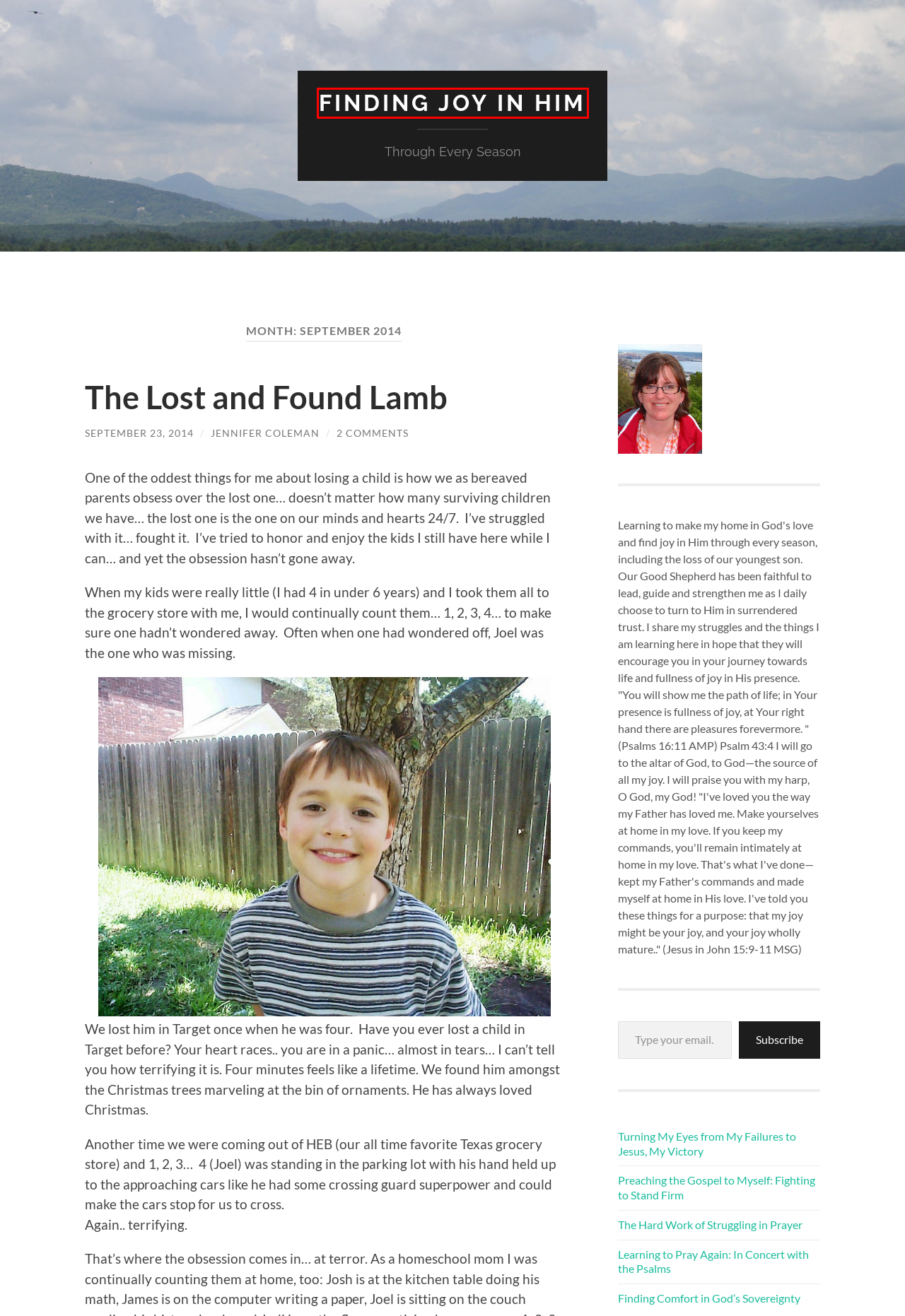You are given a webpage screenshot where a red bounding box highlights an element. Determine the most fitting webpage description for the new page that loads after clicking the element within the red bounding box. Here are the candidates:
A. Finding Joy in Him – Through Every Season
B. The Hard Work of Struggling in Prayer – Finding Joy in Him
C. Turning My Eyes from My Failures to Jesus, My Victory – Finding Joy in Him
D. The Lost and Found Lamb – Finding Joy in Him
E. Preaching the Gospel to Myself: Fighting to Stand Firm – Finding Joy in Him
F. Finding Comfort in God’s Sovereignty – Finding Joy in Him
G. Learning to Pray Again: In Concert with the Psalms – Finding Joy in Him
H. Jennifer Coleman – Finding Joy in Him

A